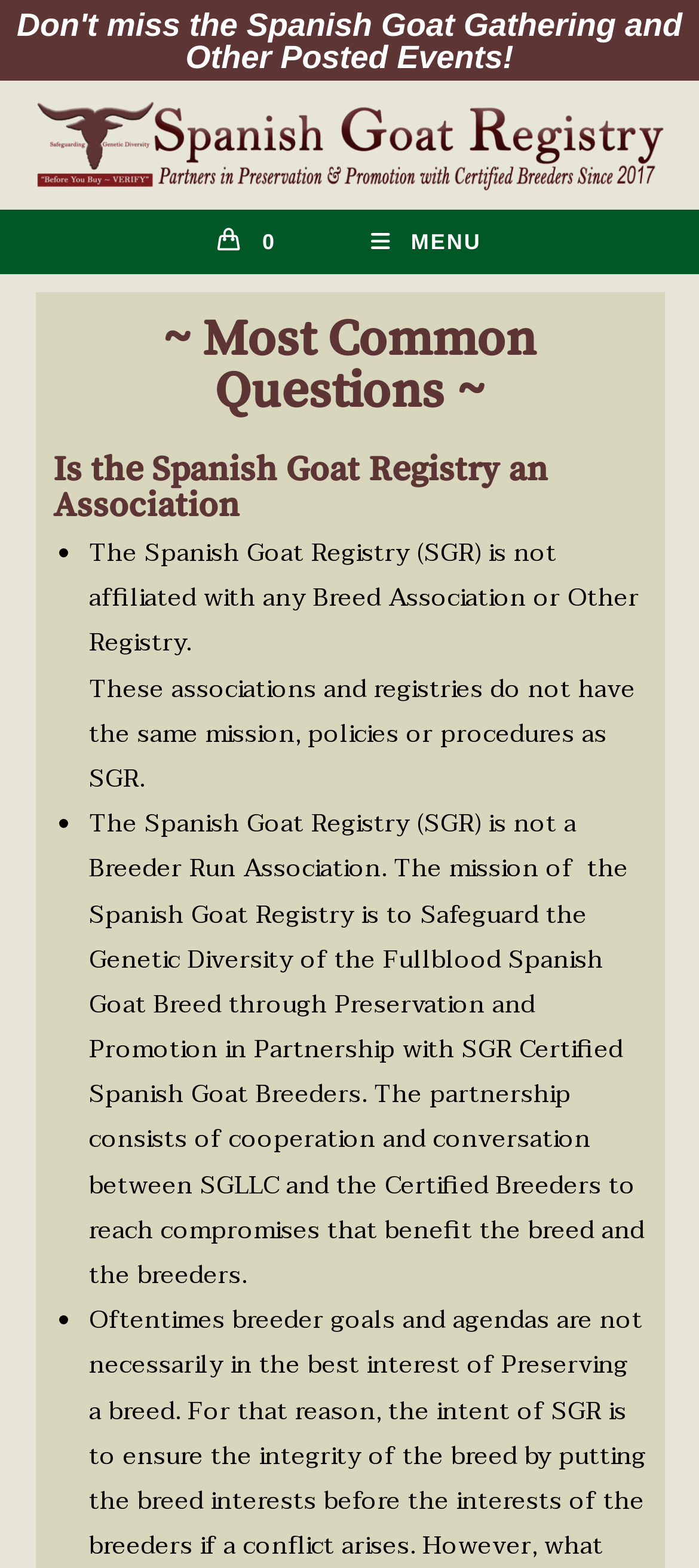From the element description: "Menu Close", extract the bounding box coordinates of the UI element. The coordinates should be expressed as four float numbers between 0 and 1, in the order [left, top, right, bottom].

[0.474, 0.133, 0.745, 0.175]